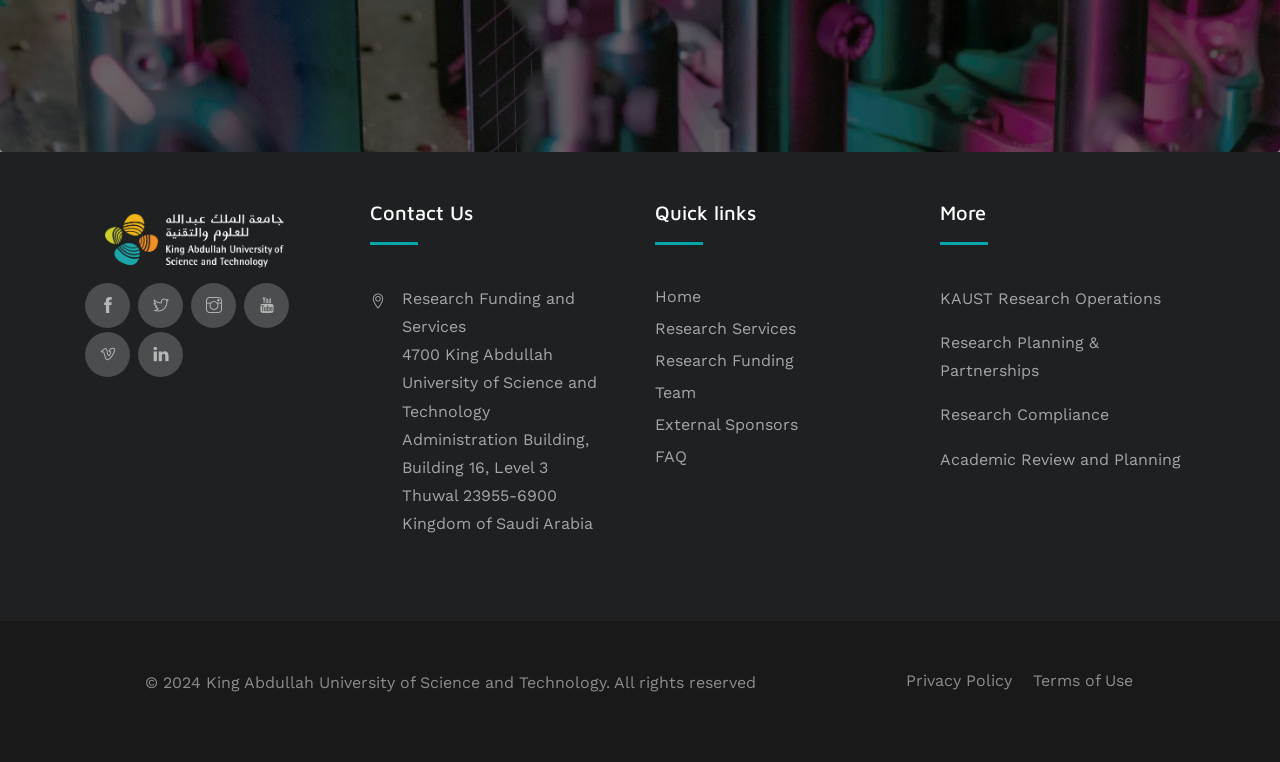Identify the bounding box of the UI element that matches this description: "Research Funding".

[0.512, 0.461, 0.62, 0.486]